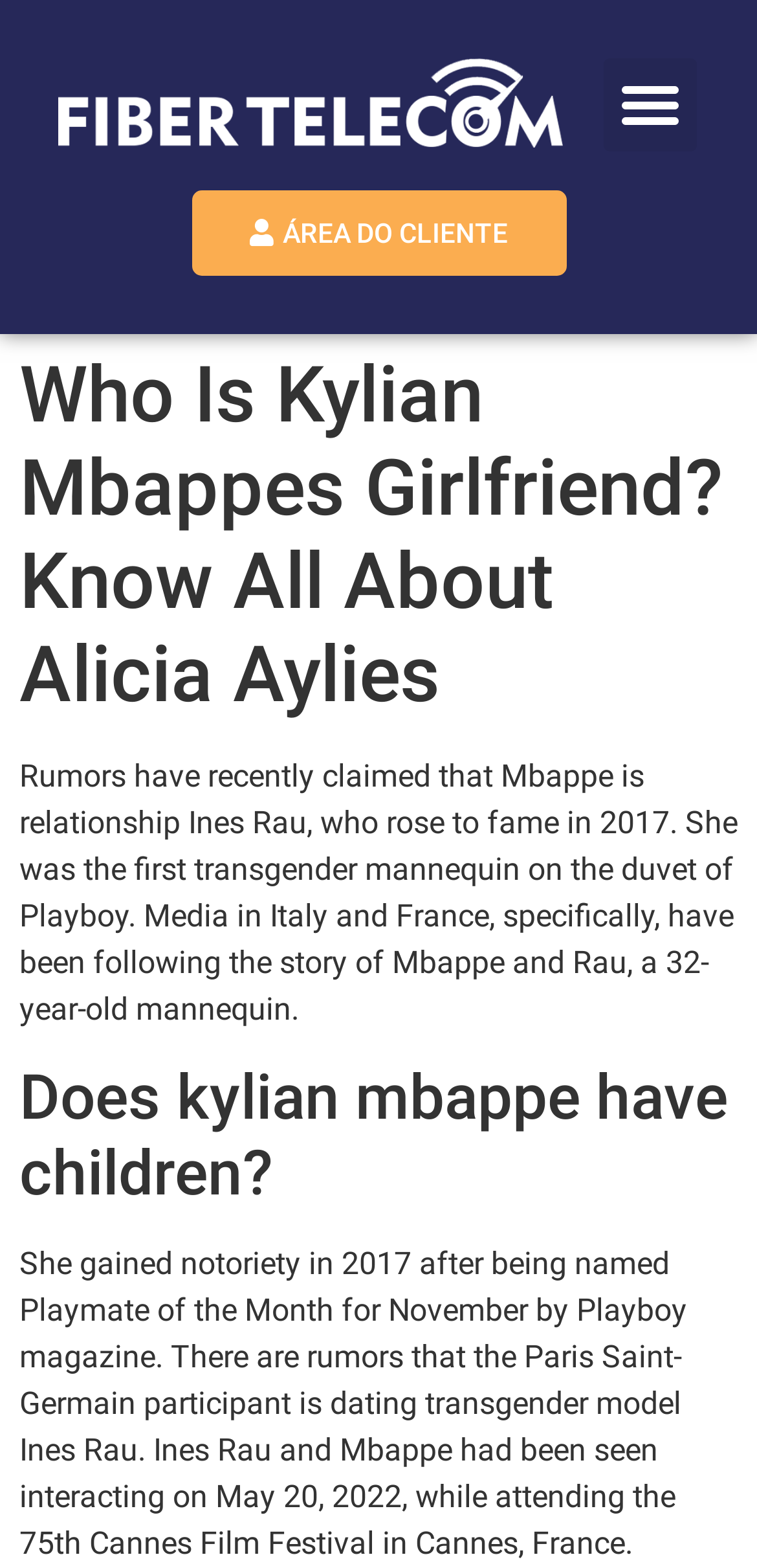Find the main header of the webpage and produce its text content.

Who Is Kylian Mbappes Girlfriend? Know All About Alicia Aylies